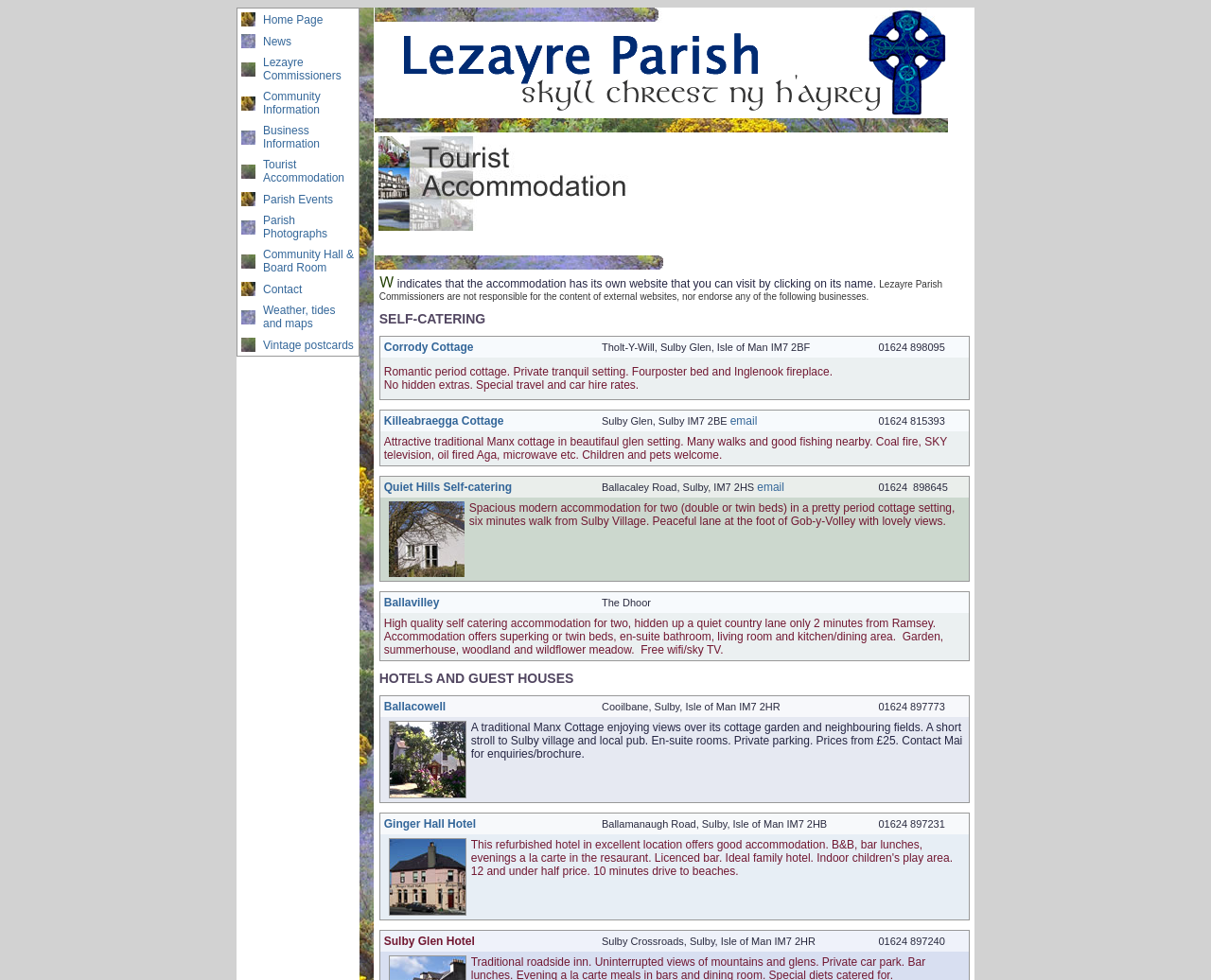Show the bounding box coordinates for the element that needs to be clicked to execute the following instruction: "Go to the home page". Provide the coordinates in the form of four float numbers between 0 and 1, i.e., [left, top, right, bottom].

None